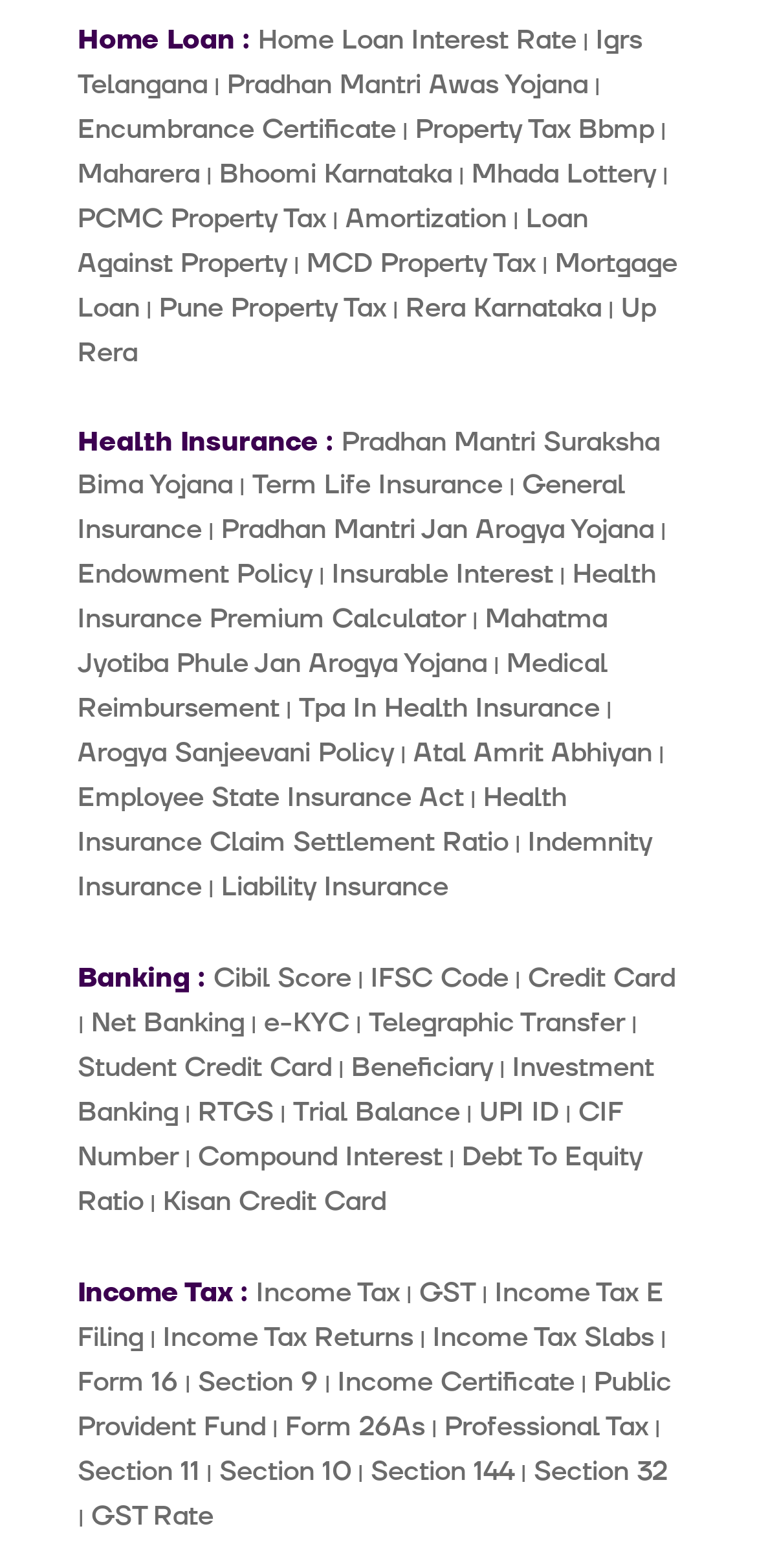Using the description: "Debt To Equity Ratio", identify the bounding box of the corresponding UI element in the screenshot.

[0.103, 0.726, 0.849, 0.778]